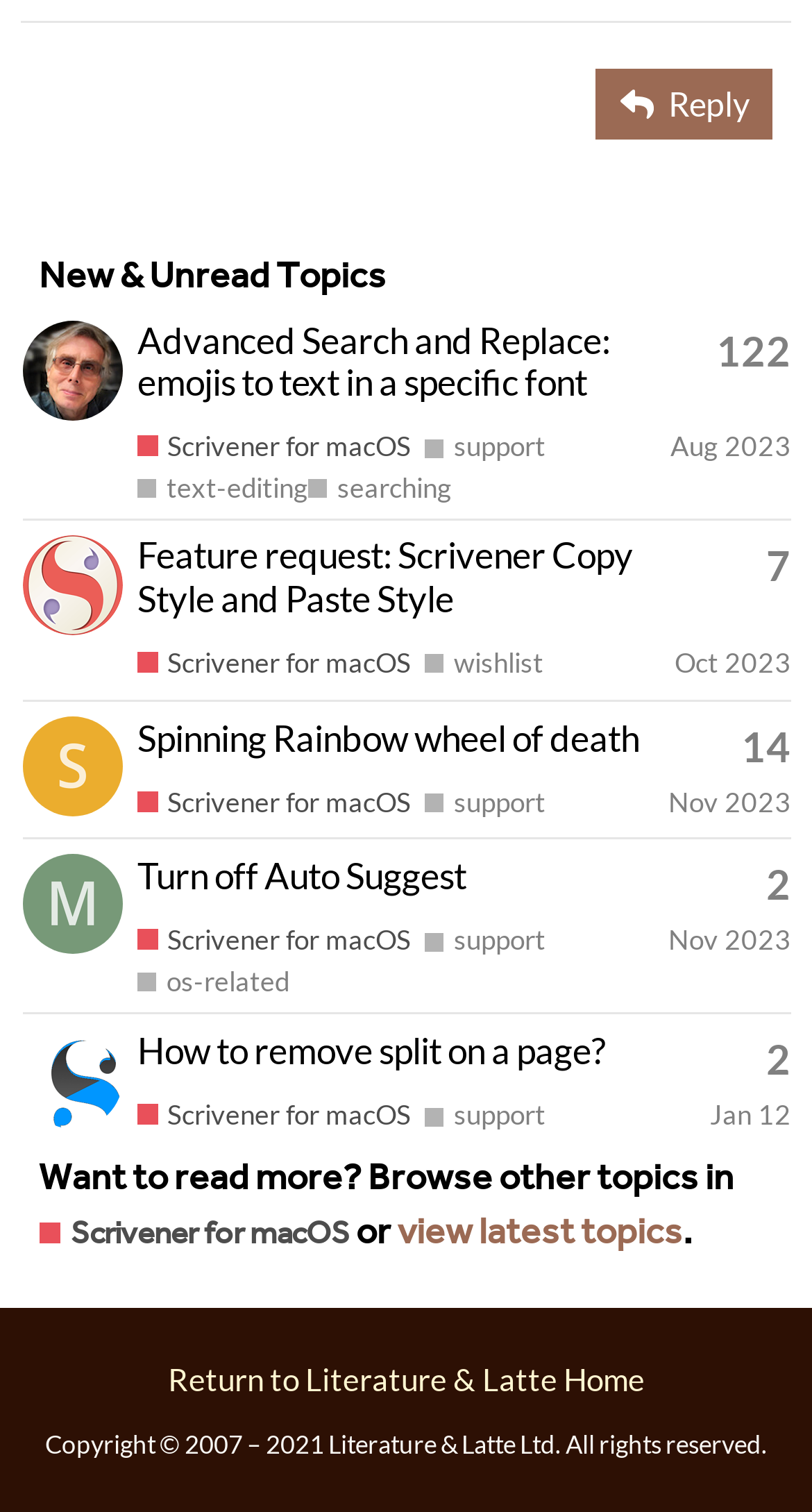Extract the bounding box coordinates for the UI element described by the text: "Spinning Rainbow wheel of death". The coordinates should be in the form of [left, top, right, bottom] with values between 0 and 1.

[0.169, 0.473, 0.787, 0.502]